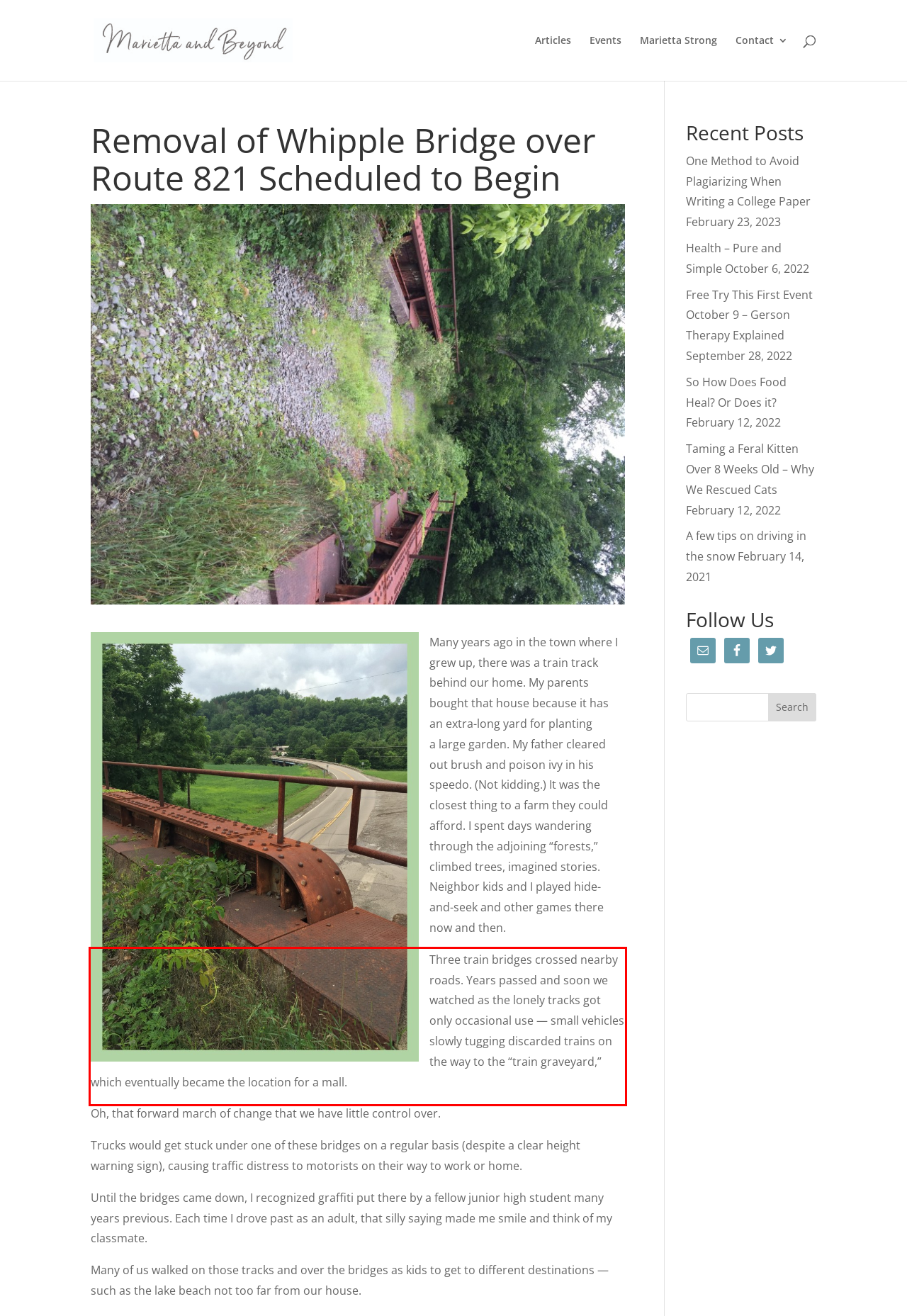Review the screenshot of the webpage and recognize the text inside the red rectangle bounding box. Provide the extracted text content.

Three train bridges crossed nearby roads. Years passed and soon we watched as the lonely tracks got only occasional use — small vehicles slowly tugging discarded trains on the way to the “train graveyard,” which eventually became the location for a mall.